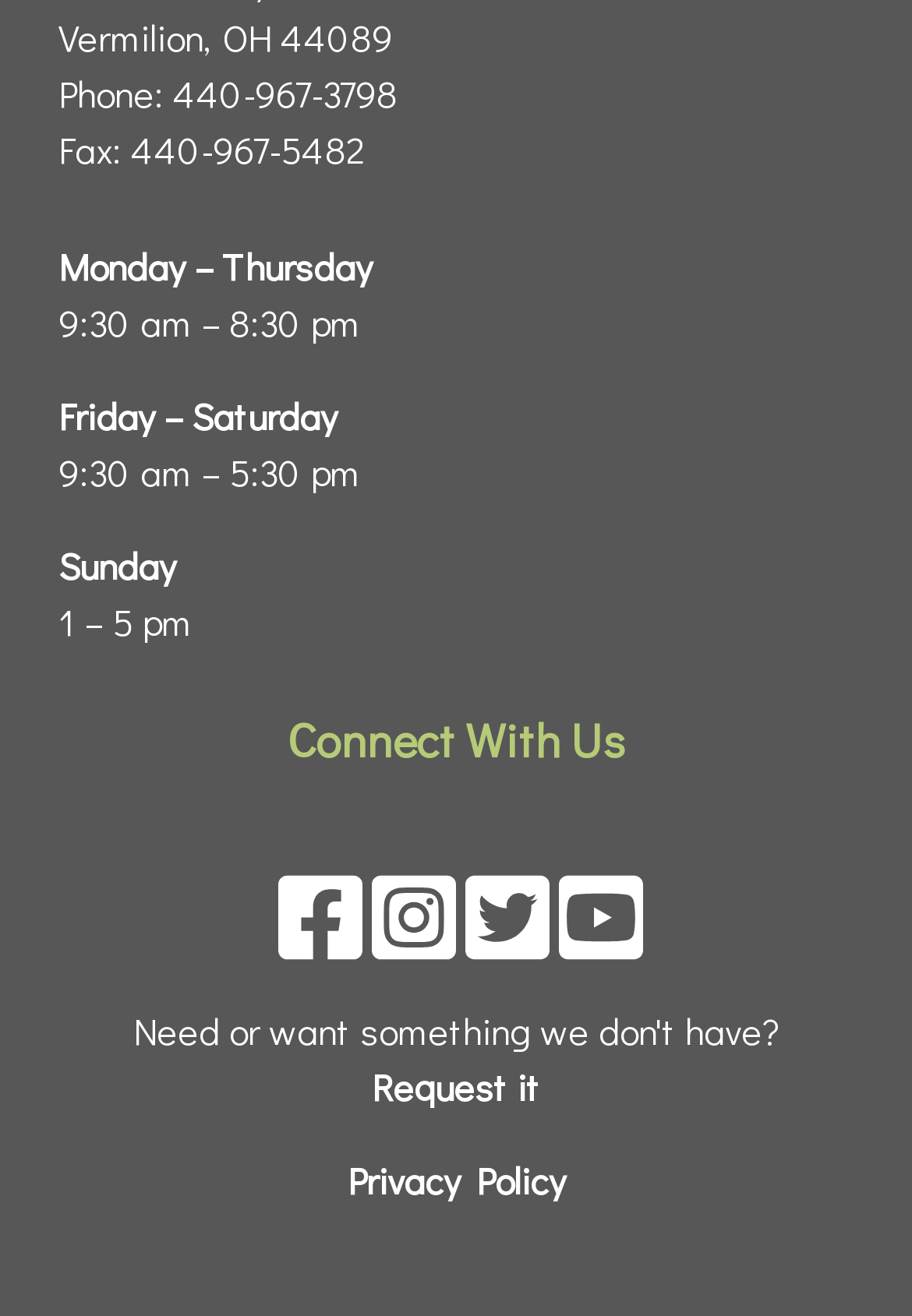What is the phone number of the location?
Based on the image, give a concise answer in the form of a single word or short phrase.

440-967-3798